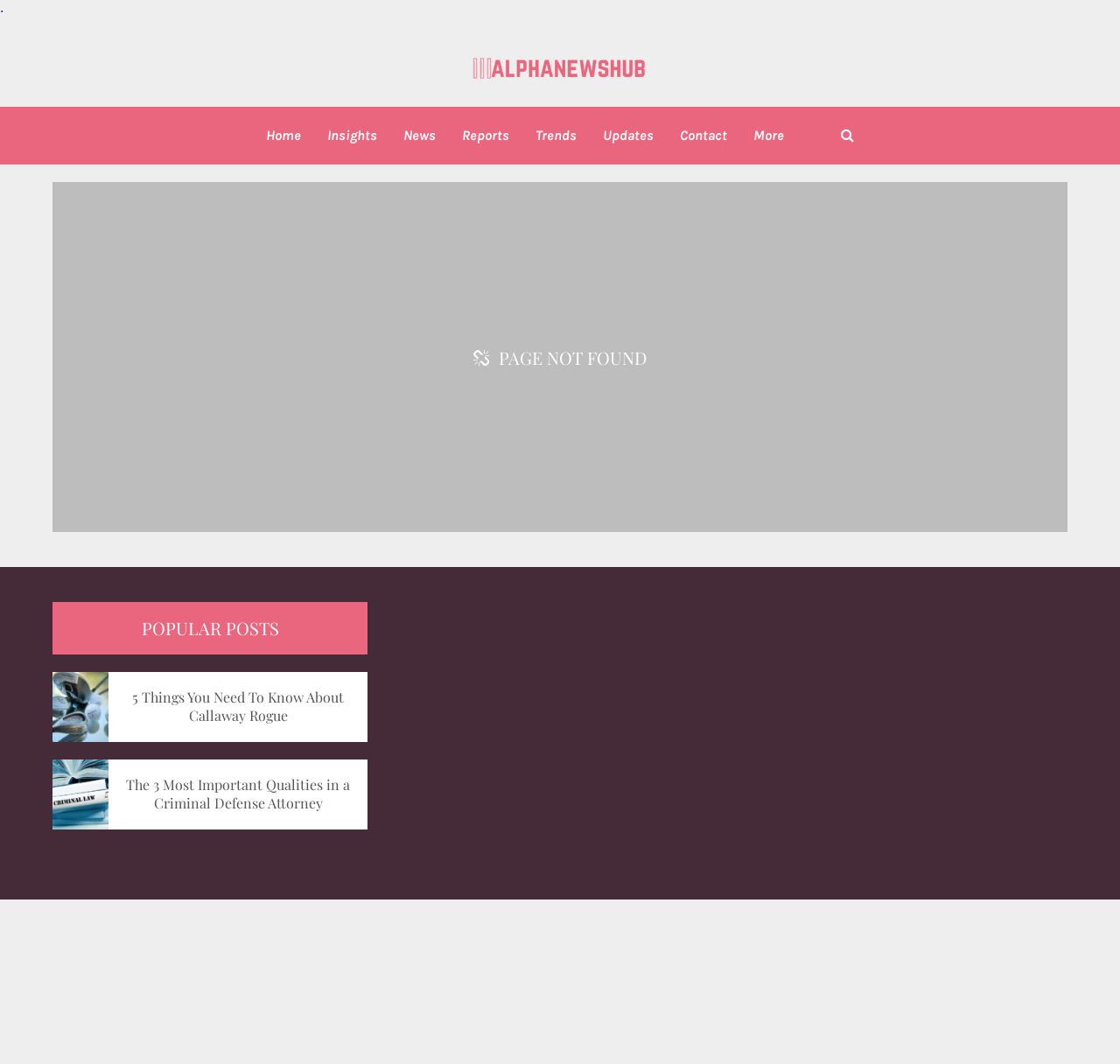Please identify the bounding box coordinates of where to click in order to follow the instruction: "View the previous post".

None